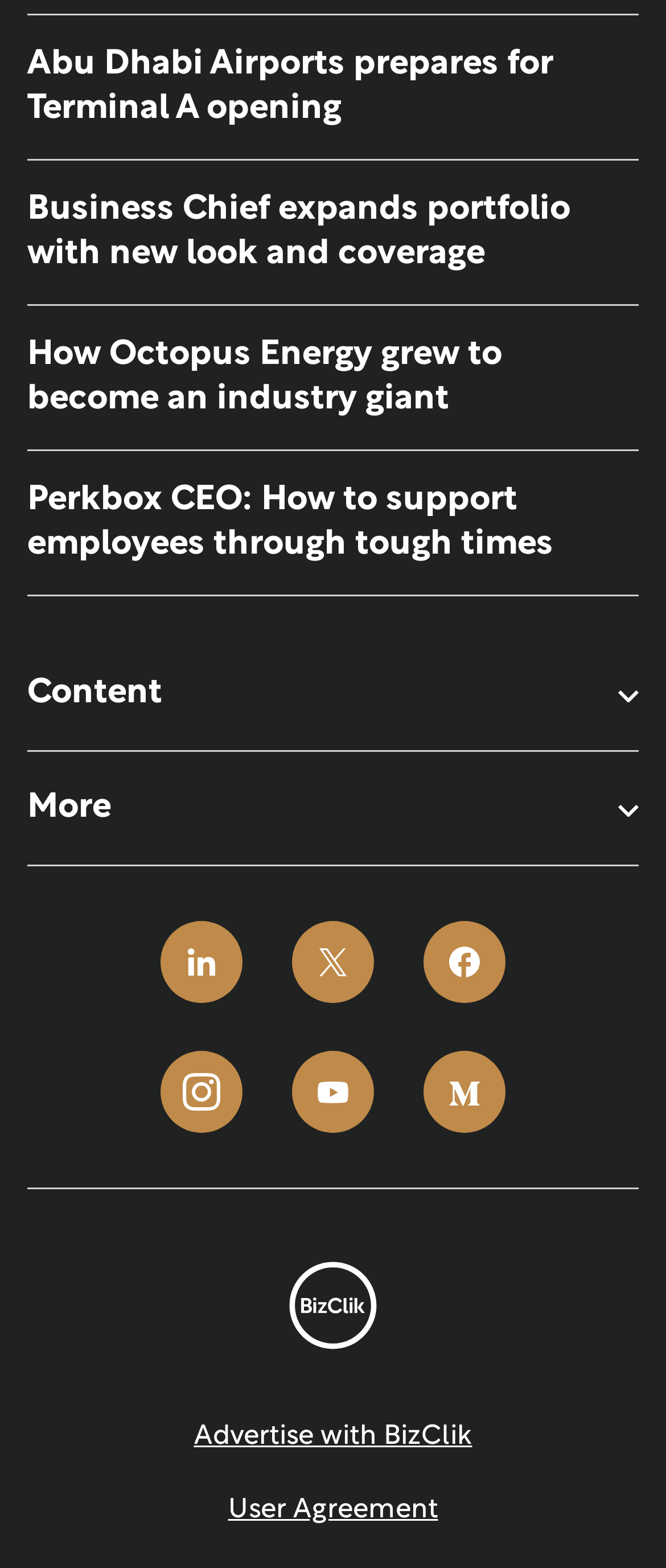Extract the bounding box coordinates of the UI element described: "Advertise with BizClik". Provide the coordinates in the format [left, top, right, bottom] with values ranging from 0 to 1.

[0.291, 0.905, 0.709, 0.929]